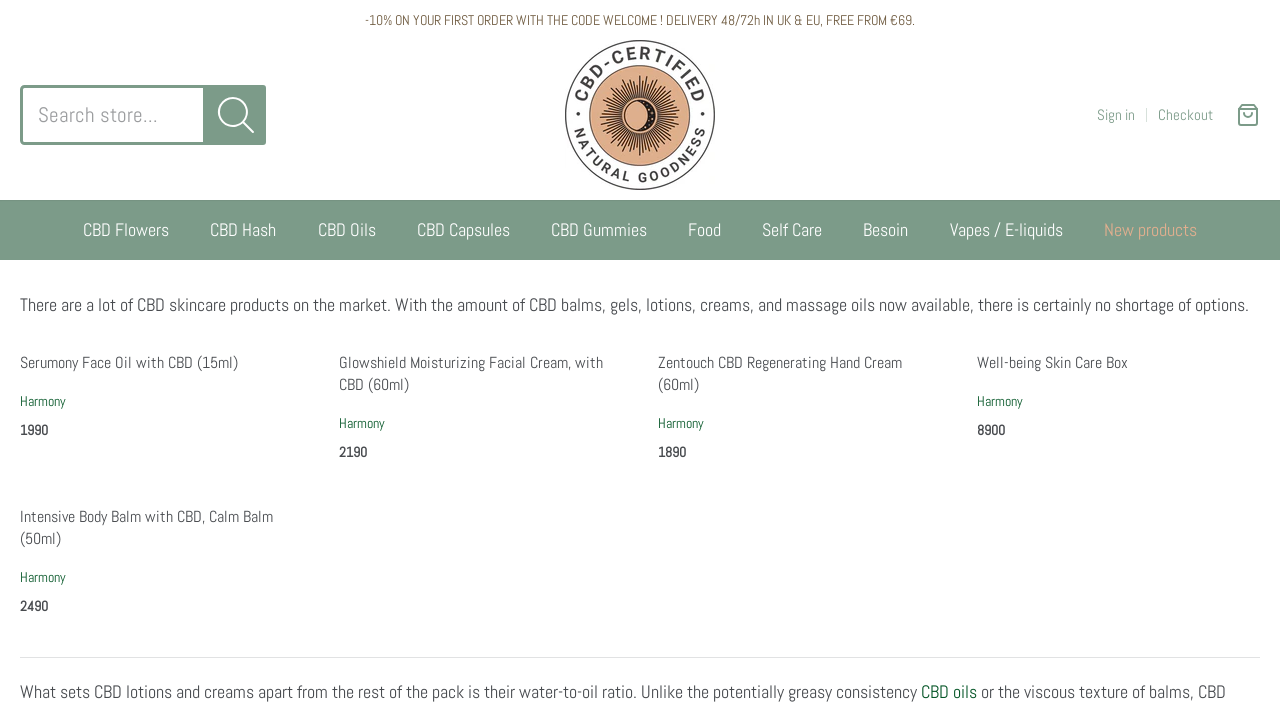Please locate the bounding box coordinates of the element that should be clicked to achieve the given instruction: "Learn about 'Diversifying Financial Options for Small Businesses'".

None